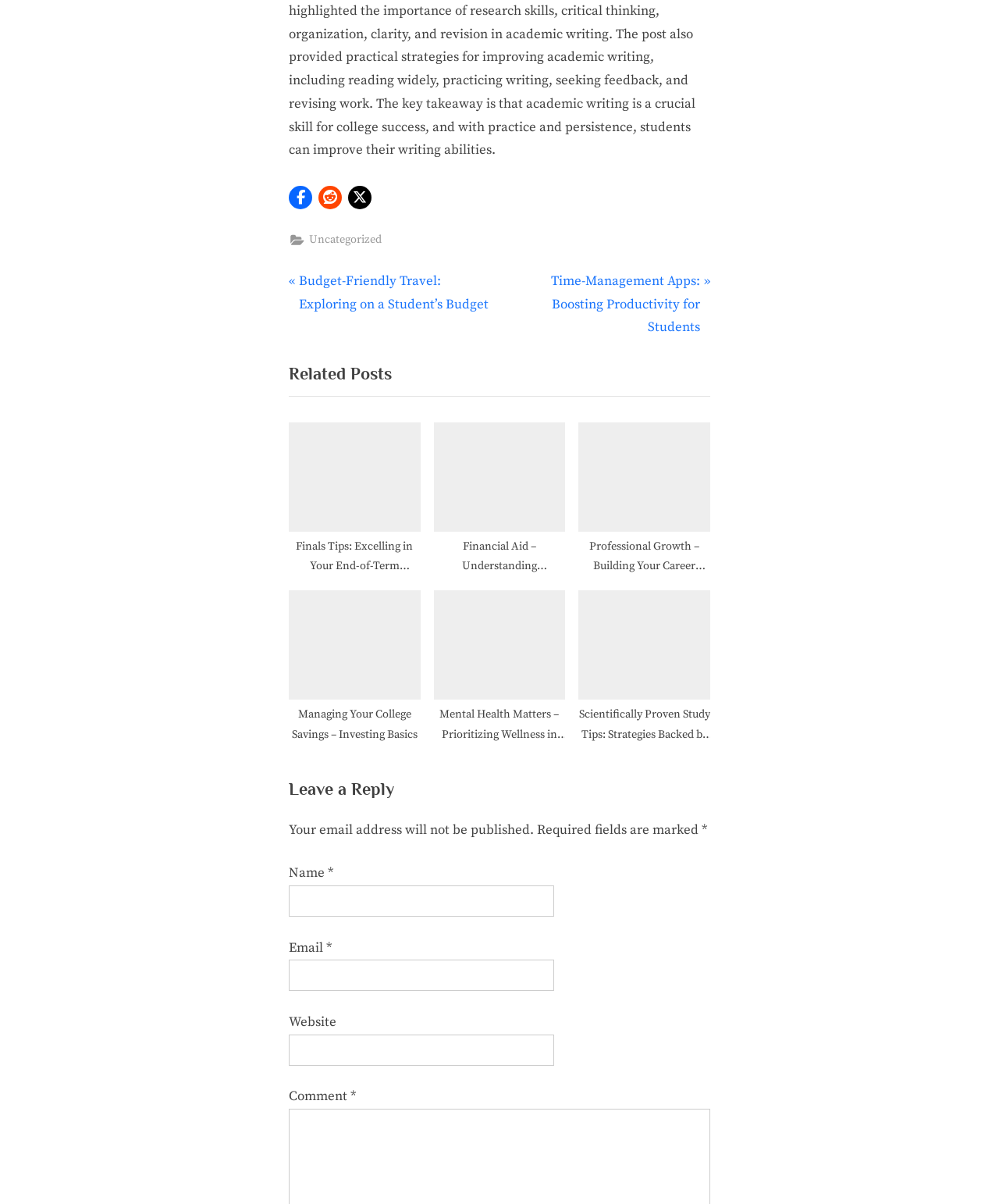Find the bounding box coordinates of the element's region that should be clicked in order to follow the given instruction: "Read related post about Finals Tips". The coordinates should consist of four float numbers between 0 and 1, i.e., [left, top, right, bottom].

[0.289, 0.351, 0.421, 0.474]